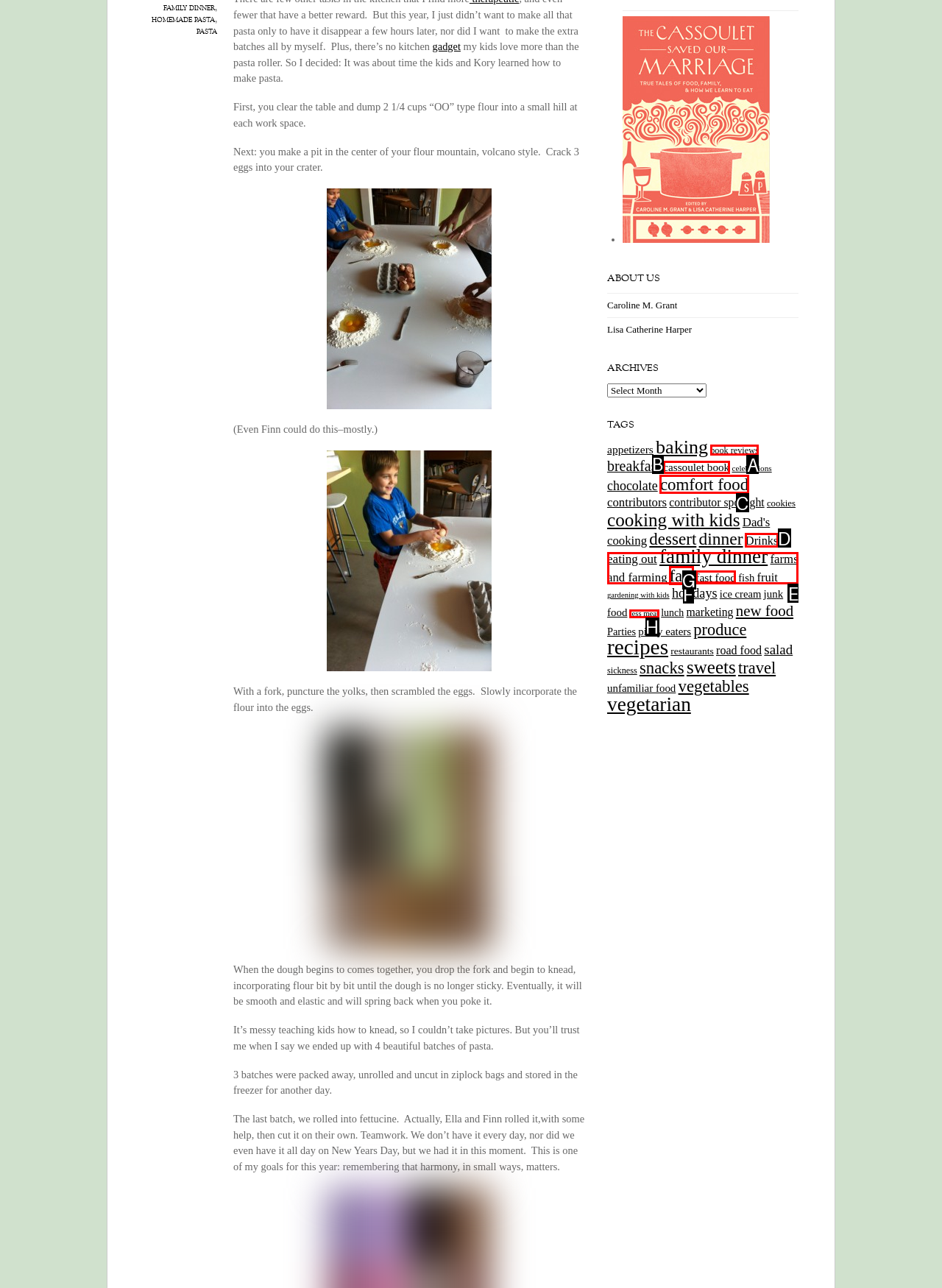Identify the letter that best matches this UI element description: book reviews
Answer with the letter from the given options.

A